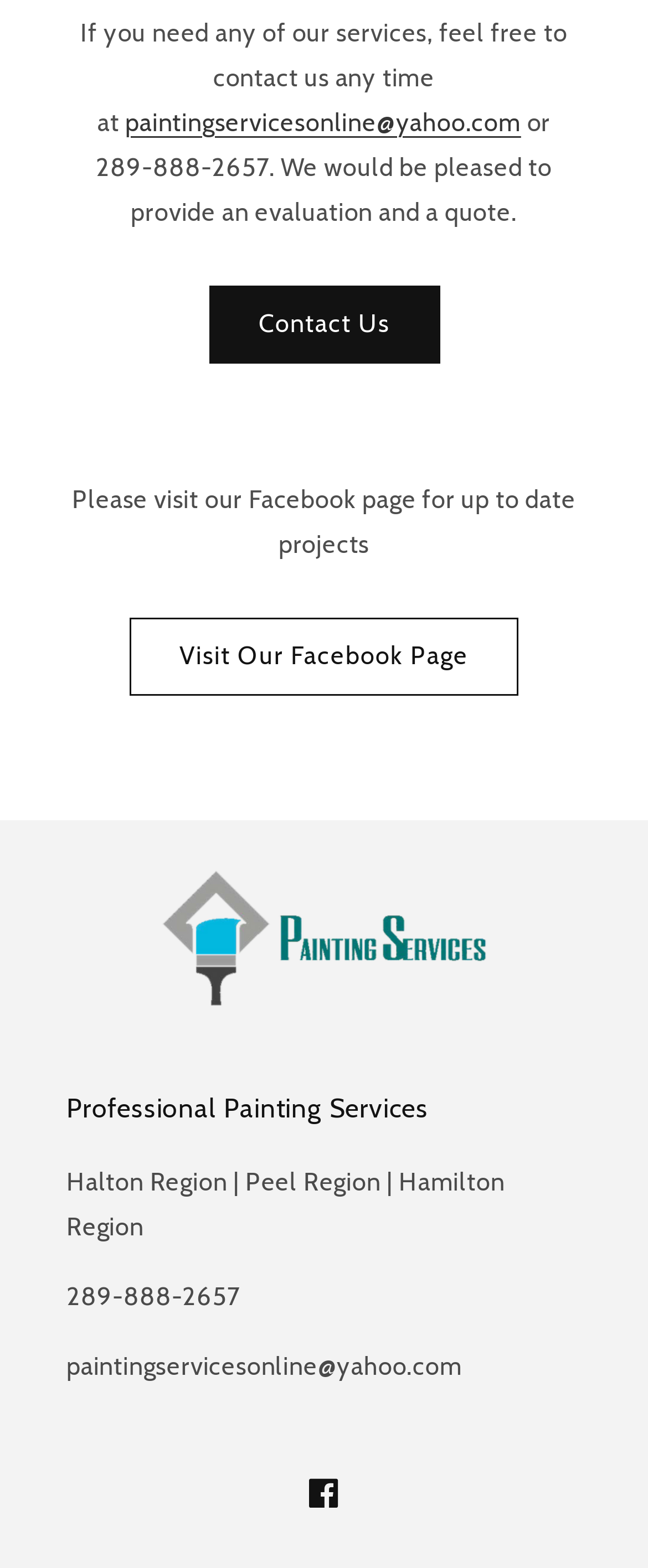What regions do they provide services to?
Carefully analyze the image and provide a thorough answer to the question.

The regions they provide services to can be found in the static text 'Halton Region | Peel Region | Hamilton Region' which is located below the heading 'Professional Painting Services'.